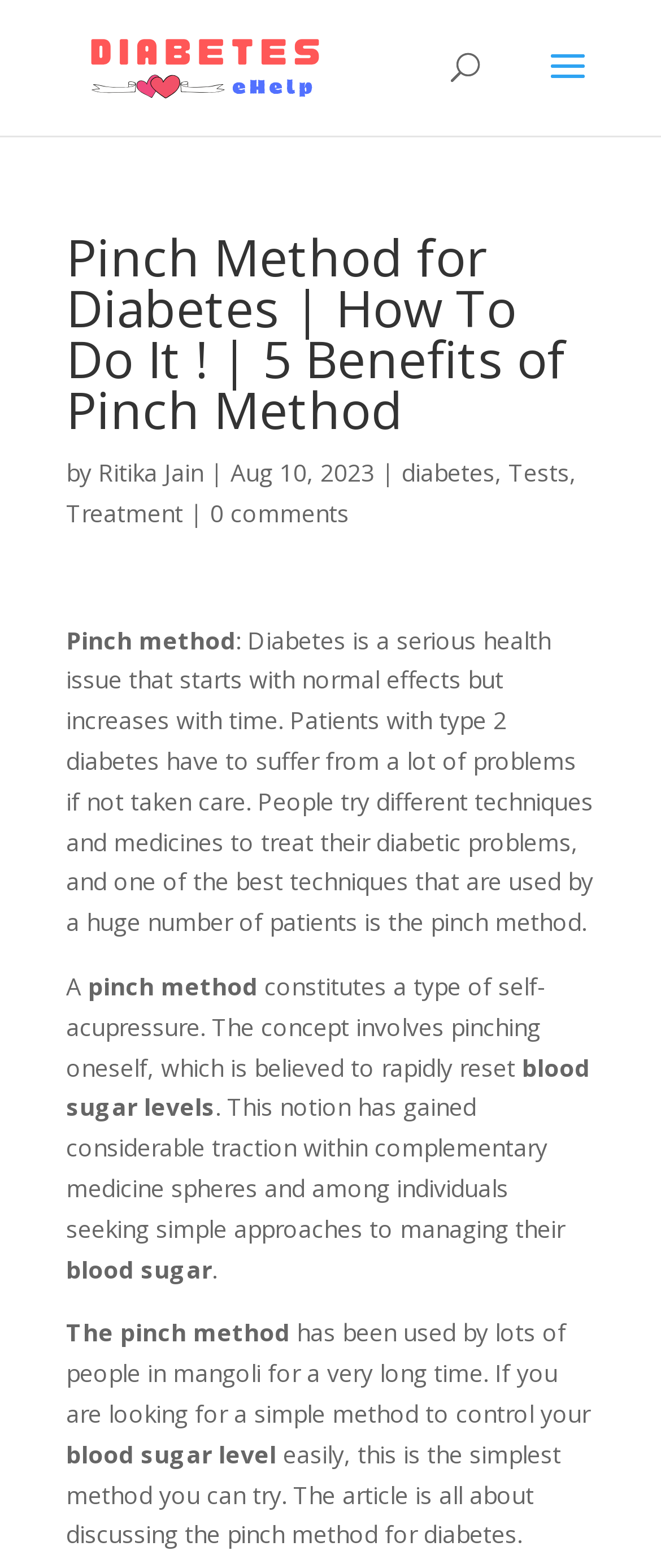Give a detailed overview of the webpage's appearance and contents.

The webpage is about the Pinch Method for diabetes, with a focus on its benefits and how to do it. At the top, there is a logo and a link to "Diabetes Help By Expert" on the left side, accompanied by a search bar on the right side. Below this, there is a heading that reads "Pinch Method for Diabetes | How To Do It! | 5 Benefits of Pinch Method" in a prominent font.

Underneath the heading, there is a byline that reads "by Ritika Jain" with the date "Aug 10, 2023" and a series of links to related topics, including "diabetes", "Tests", and "Treatment". There is also a link to "0 comments" indicating that there are no comments on the article.

The main content of the webpage is a lengthy article that discusses the Pinch Method, its benefits, and how it can be used to control blood sugar levels. The article is divided into several paragraphs, with the first paragraph introducing the concept of the Pinch Method and its importance in managing diabetes. The subsequent paragraphs delve deeper into the details of the method, its benefits, and how it can be used to rapidly reset blood sugar levels.

Throughout the article, there are several mentions of key terms, including "blood sugar levels", "type 2 diabetes", and "self-acupressure". The tone of the article is informative and helpful, with the author providing guidance on how to use the Pinch Method to manage diabetes. Overall, the webpage is a valuable resource for individuals seeking information on alternative methods for managing diabetes.